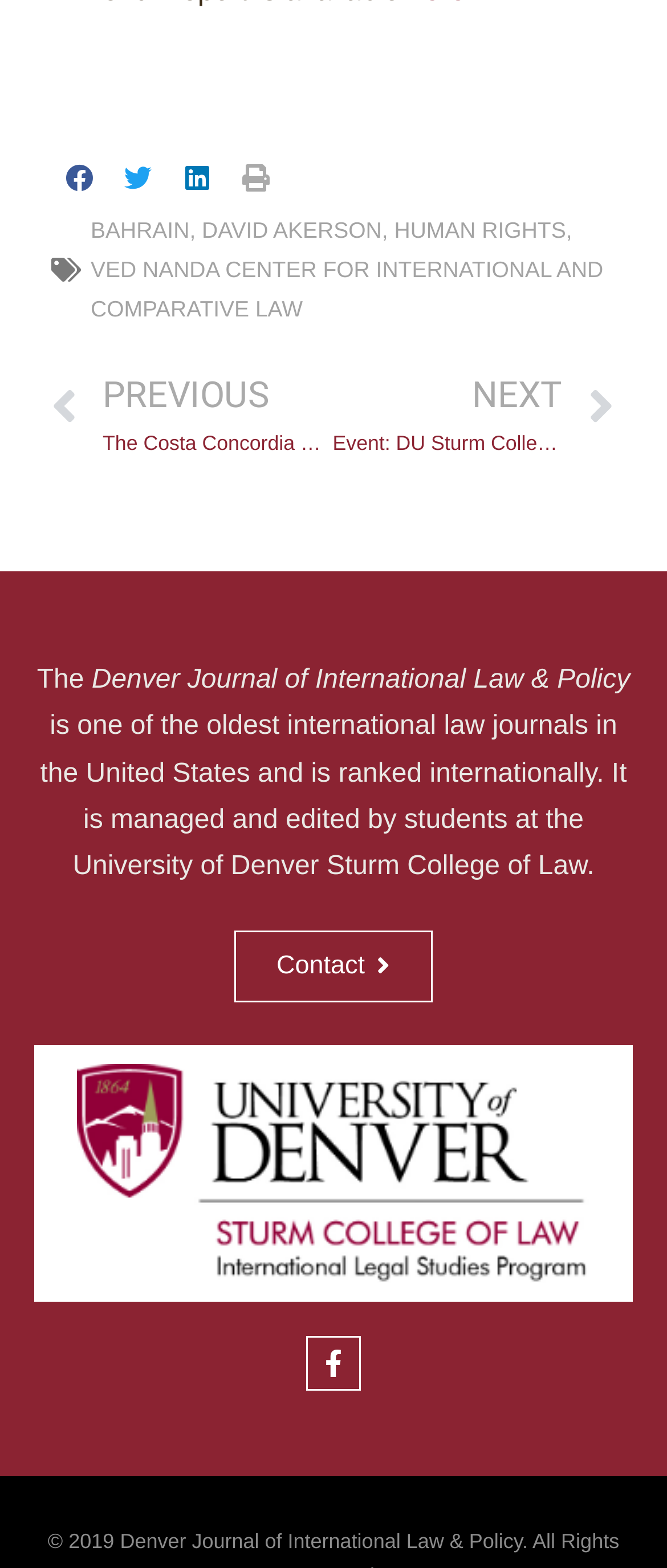What is the name of the law journal?
Could you answer the question with a detailed and thorough explanation?

I found the name of the law journal in the static text element at the middle of the webpage, which says 'Denver Journal of International Law & Policy'.